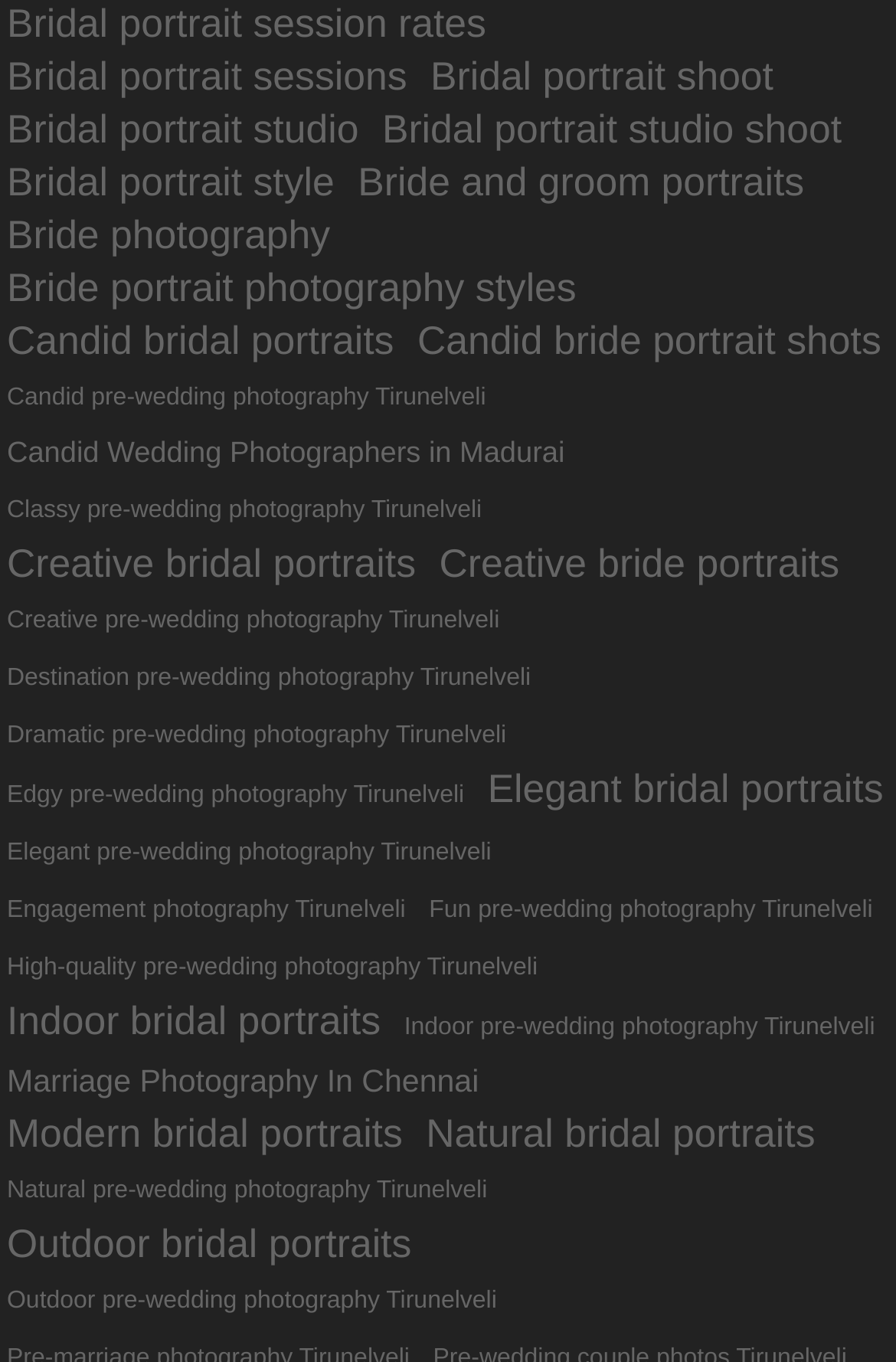What is the style of photography mentioned in the 'Elegant bridal portraits' link?
Using the image as a reference, answer the question with a short word or phrase.

Elegant